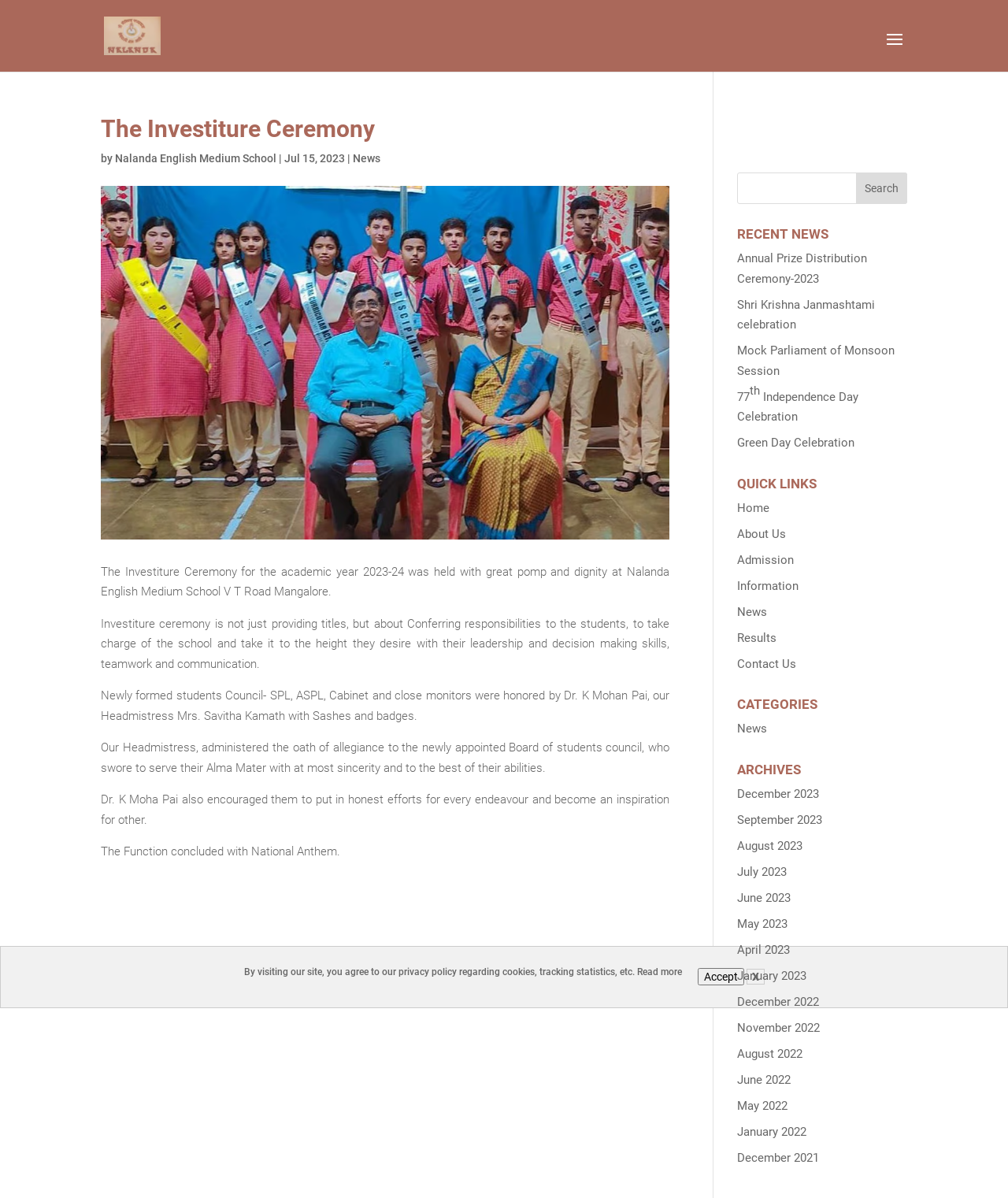Who administered the oath of allegiance?
Please answer using one word or phrase, based on the screenshot.

Our Headmistress